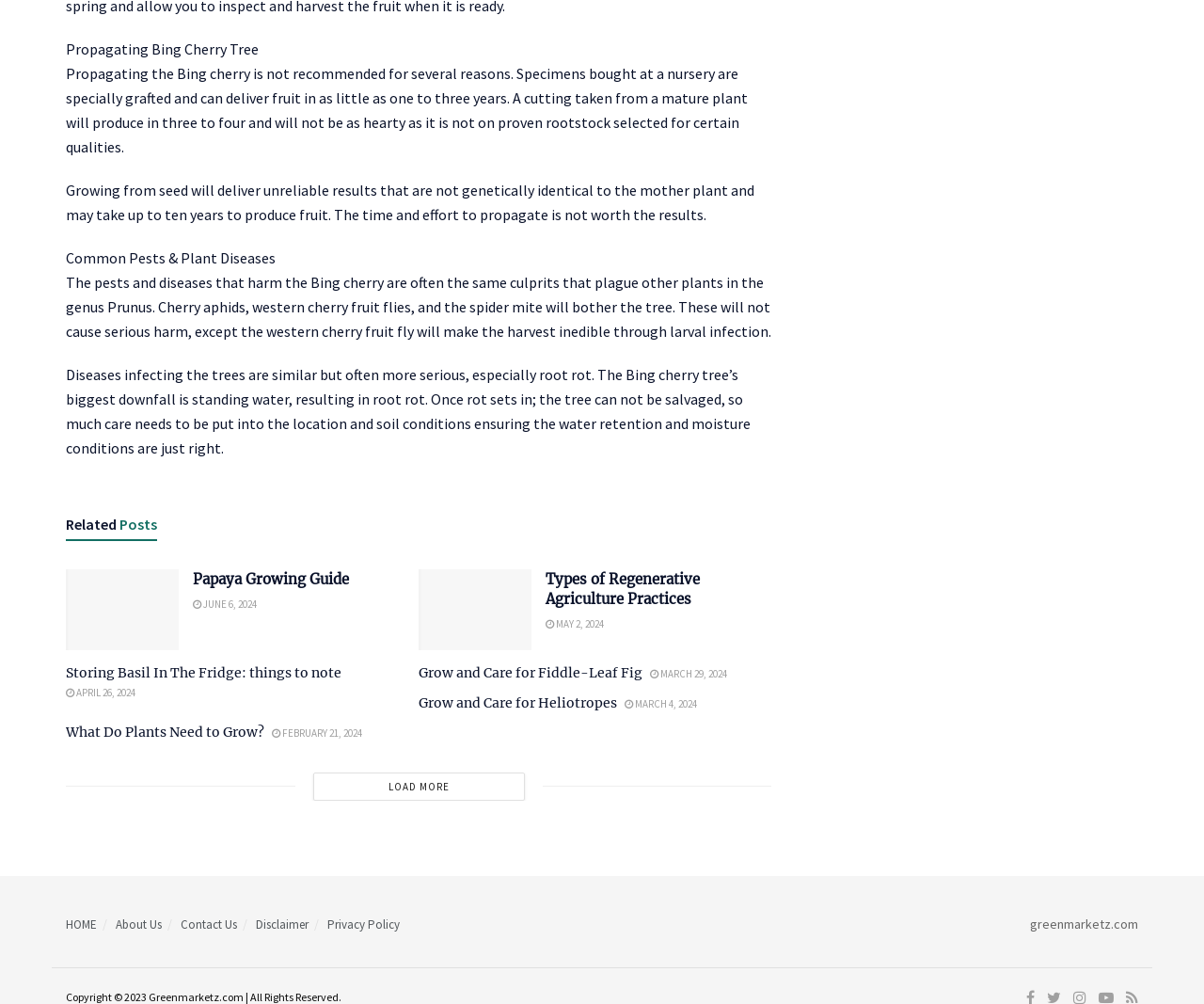Why is propagating the Bing cherry tree not recommended?
Using the information presented in the image, please offer a detailed response to the question.

According to the article, propagating the Bing cherry tree is not recommended for several reasons, including the fact that specimens bought at a nursery are specially grafted and can deliver fruit in as little as one to three years, whereas a cutting taken from a mature plant will produce in three to four years and will not be as hearty.